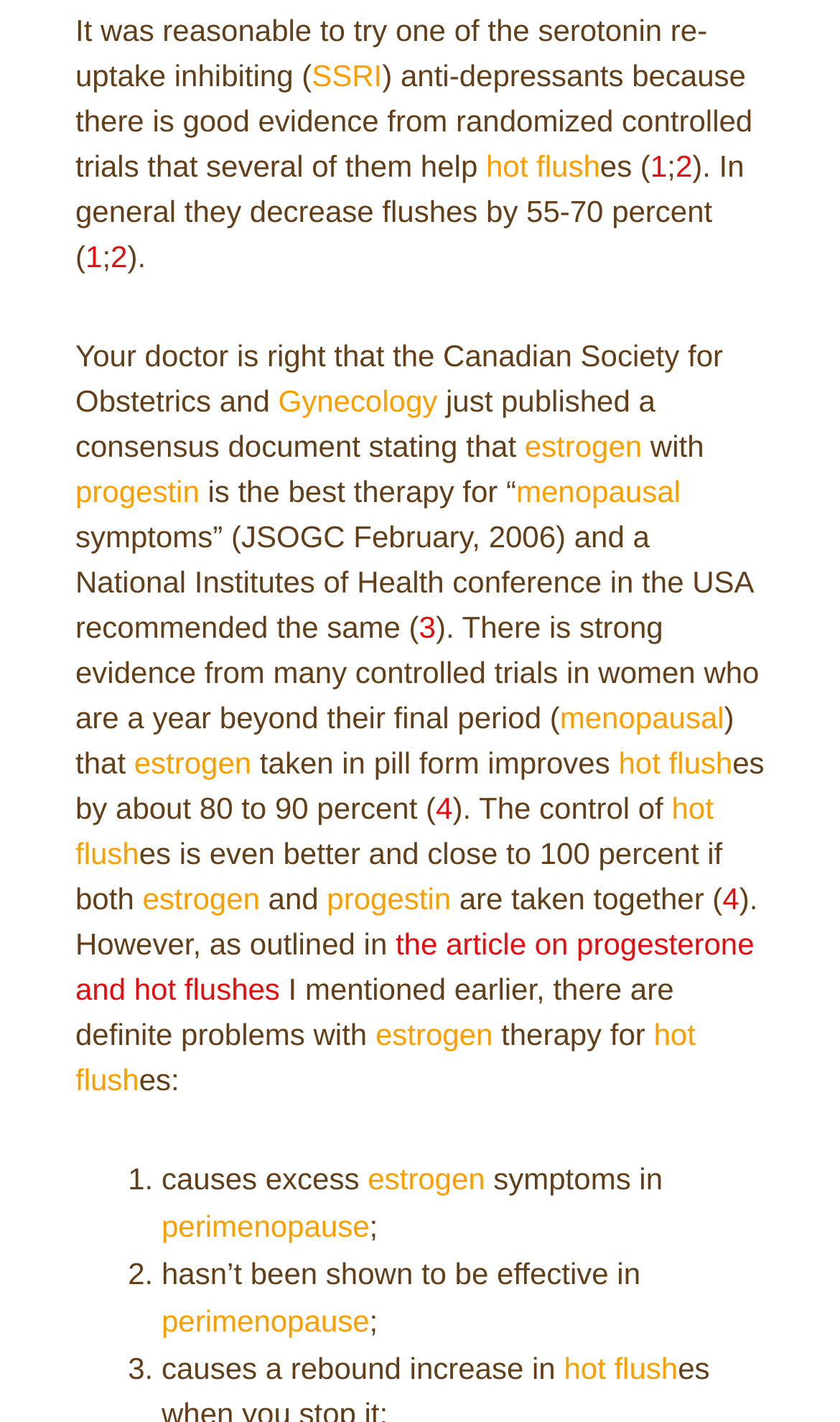What is the effect of progesterone therapy on hot flashes?
Answer the question with a thorough and detailed explanation.

According to the webpage, progesterone therapy has not been shown to be effective in reducing hot flashes.